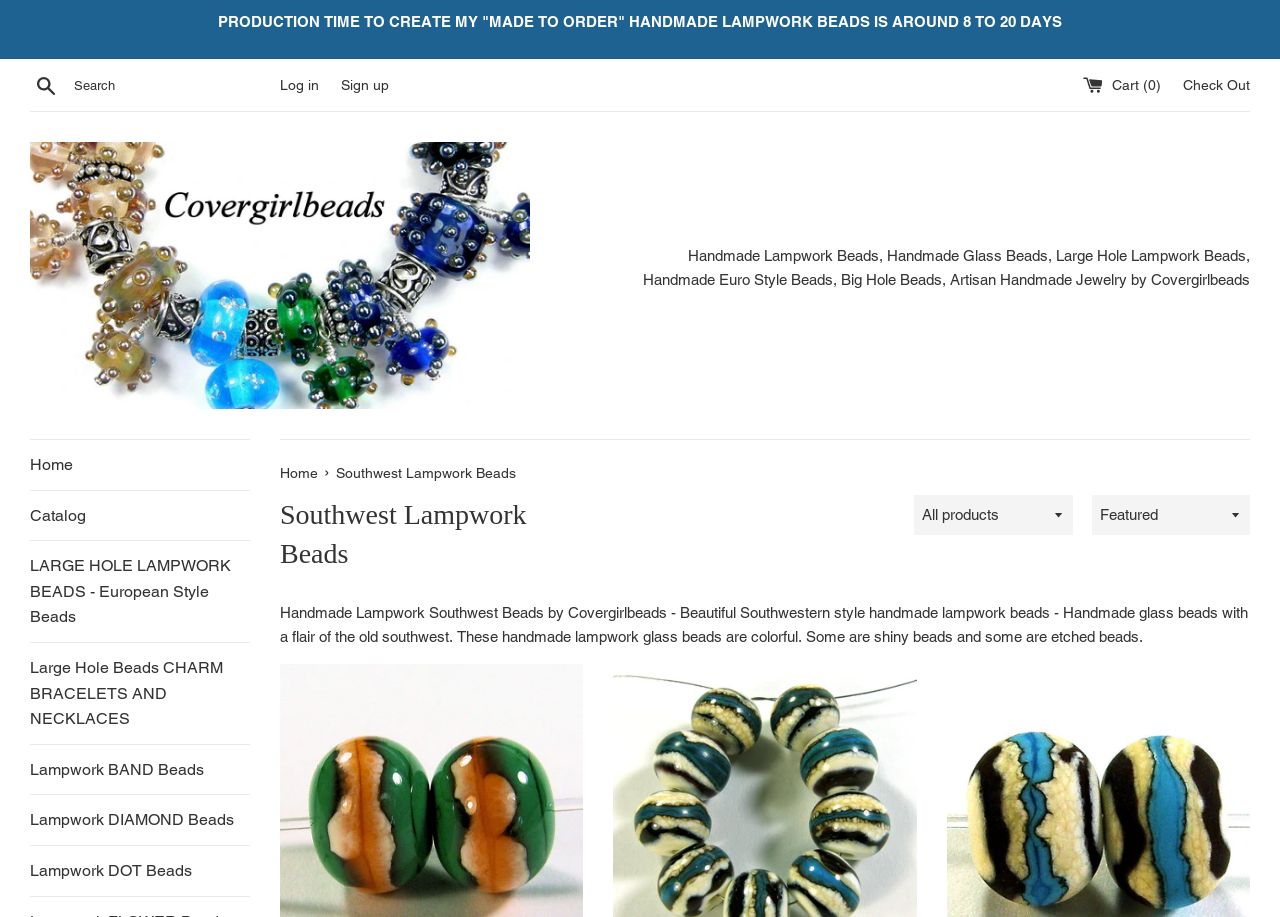Could you find the bounding box coordinates of the clickable area to complete this instruction: "Log in to the account"?

[0.219, 0.083, 0.249, 0.101]